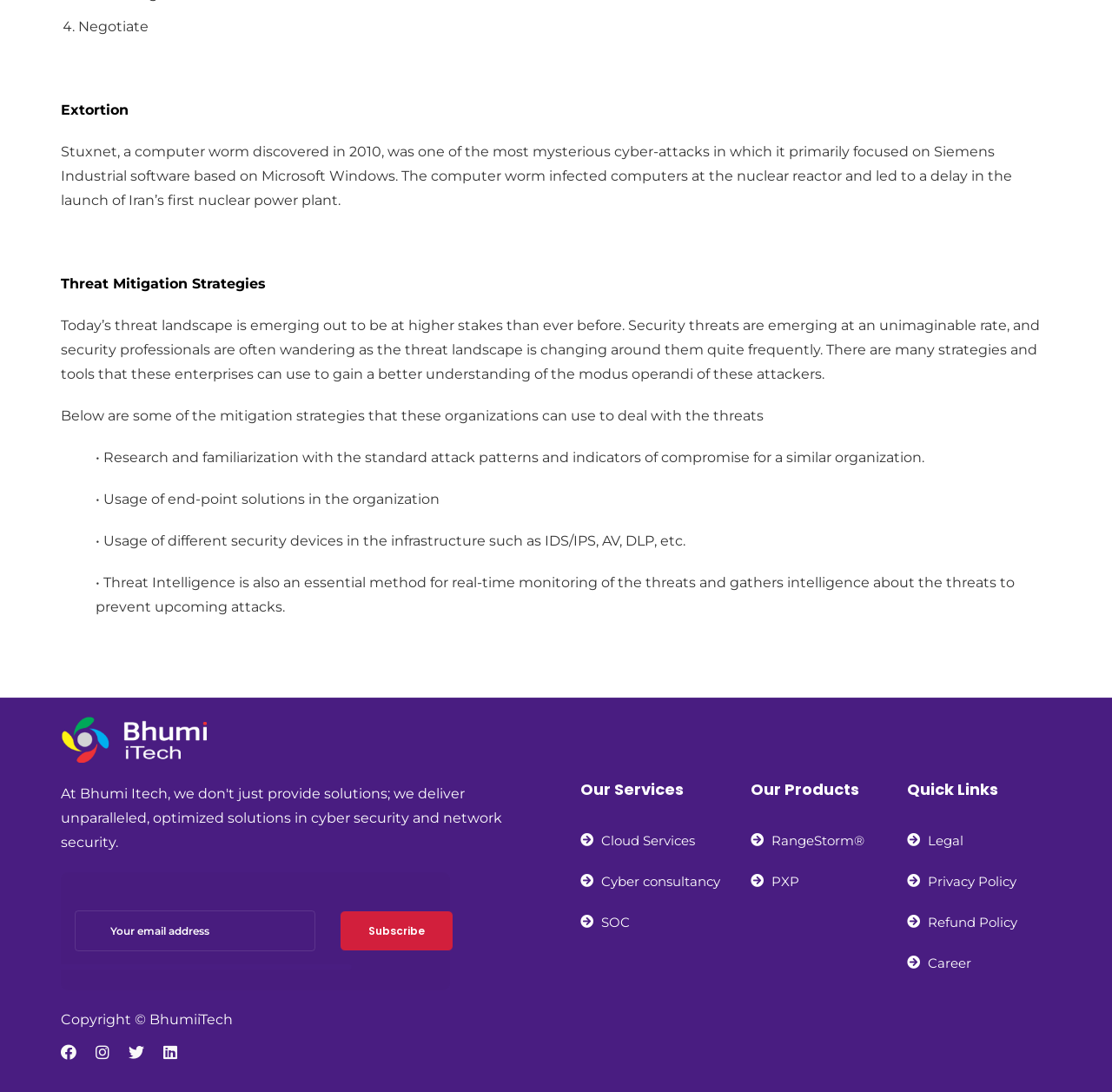Locate the bounding box coordinates of the area to click to fulfill this instruction: "Click on the 'Subscribe' button". The bounding box should be presented as four float numbers between 0 and 1, in the order [left, top, right, bottom].

[0.306, 0.834, 0.408, 0.871]